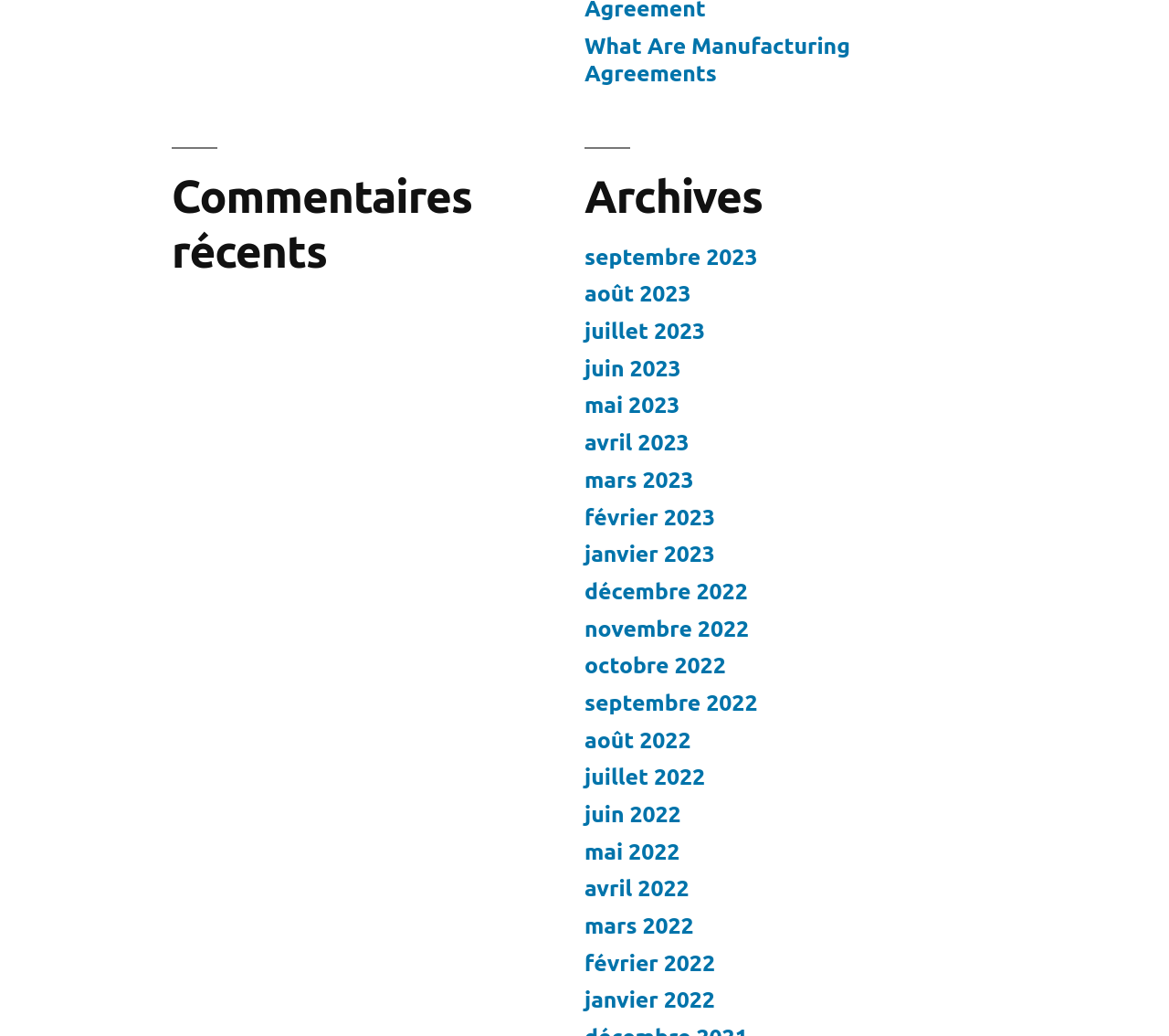How many months are listed in total?
Refer to the image and provide a detailed answer to the question.

I counted the number of links representing months, starting from 'septembre 2023' to 'janvier 2022', and found that there are 24 months listed in total.